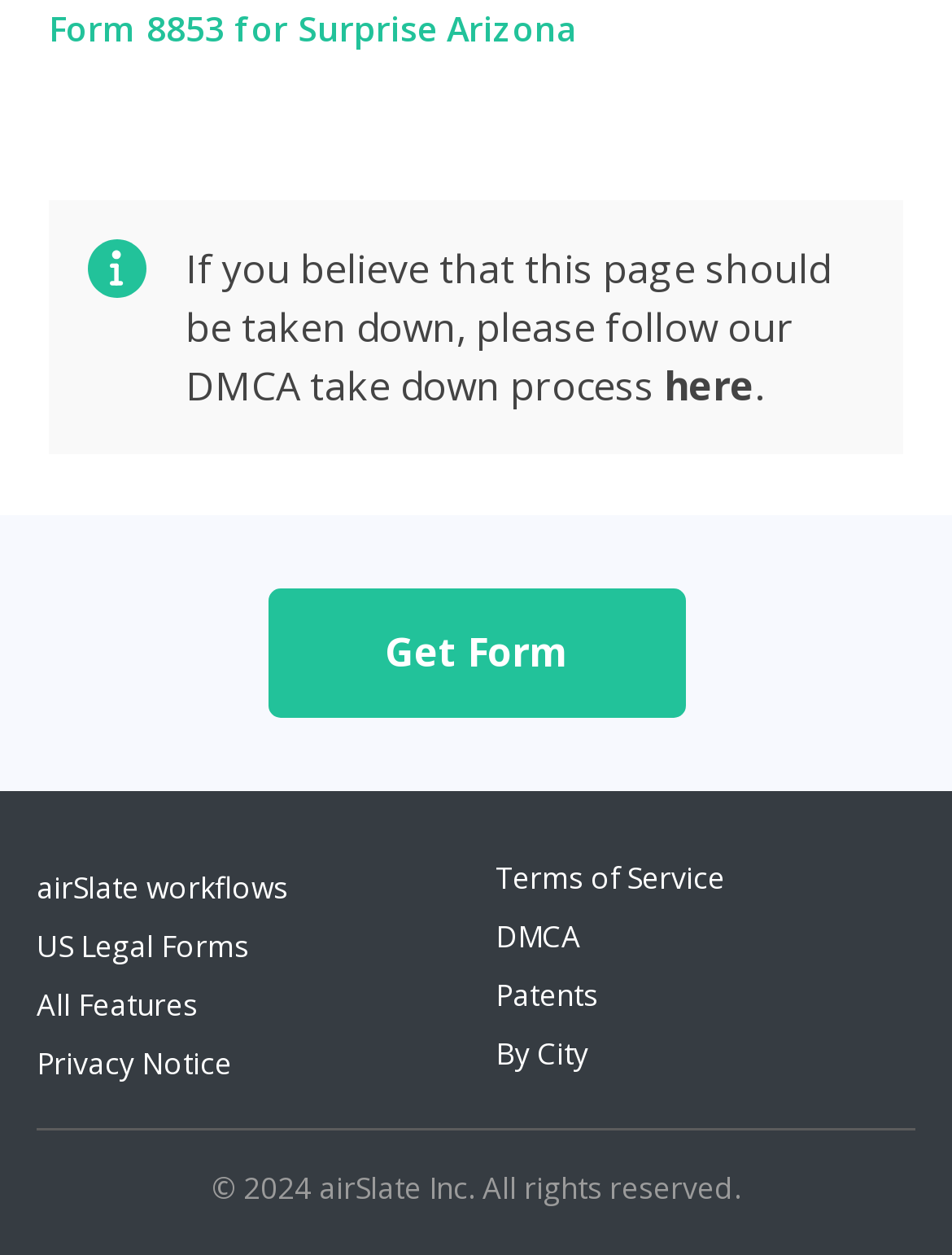What is the purpose of the 'Get Form' button?
Give a detailed explanation using the information visible in the image.

The 'Get Form' button is a prominent element on the webpage, and its purpose is likely to allow users to obtain a form, possibly Form 8853 for Surprise Arizona, which is mentioned on the webpage.